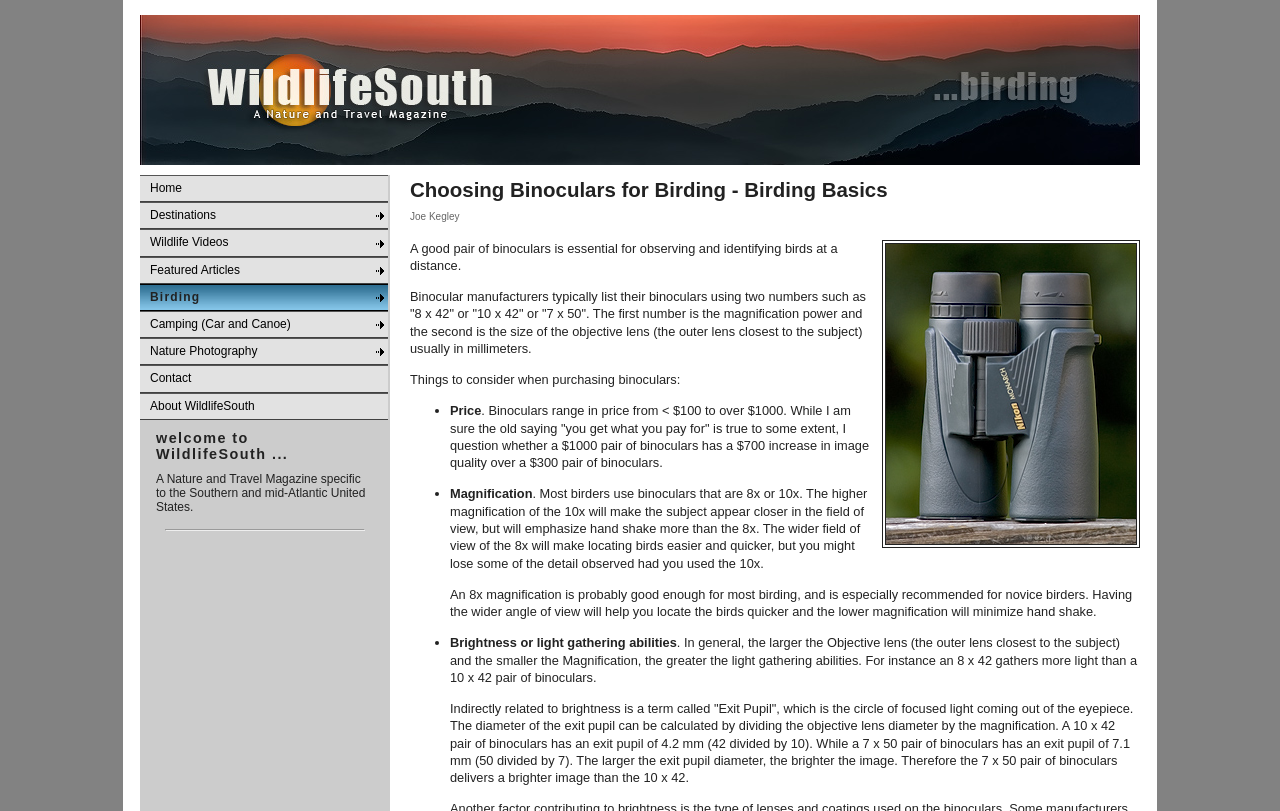Answer the question in one word or a short phrase:
What is the topic of the article?

Choosing Binoculars for Birding